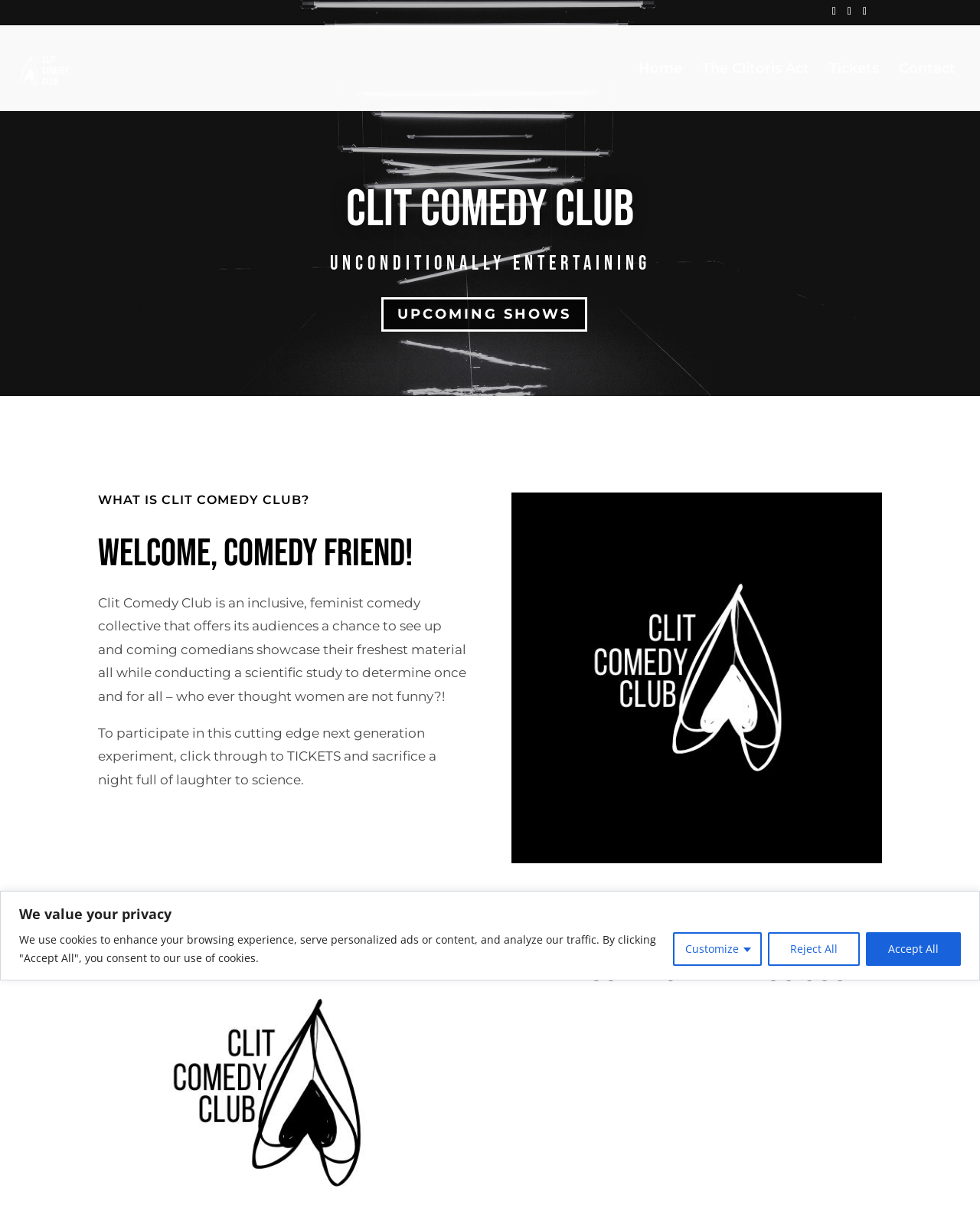Please identify the bounding box coordinates of the element I need to click to follow this instruction: "View upcoming shows".

[0.389, 0.246, 0.599, 0.274]